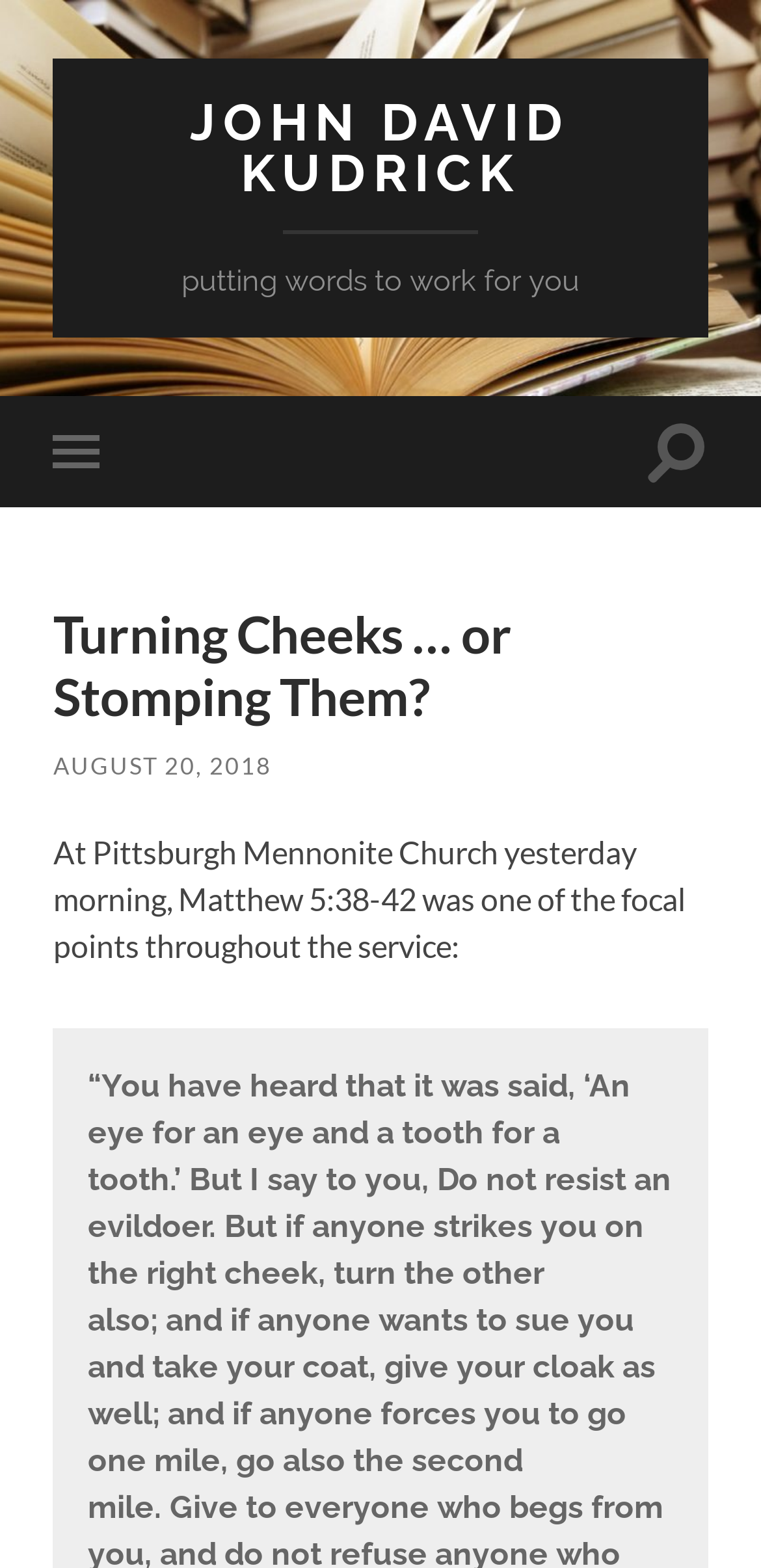What is the tagline of the author?
Give a detailed and exhaustive answer to the question.

The tagline of the author can be found by looking at the text 'putting words to work for you' located below the link 'JOHN DAVID KUDRICK'.